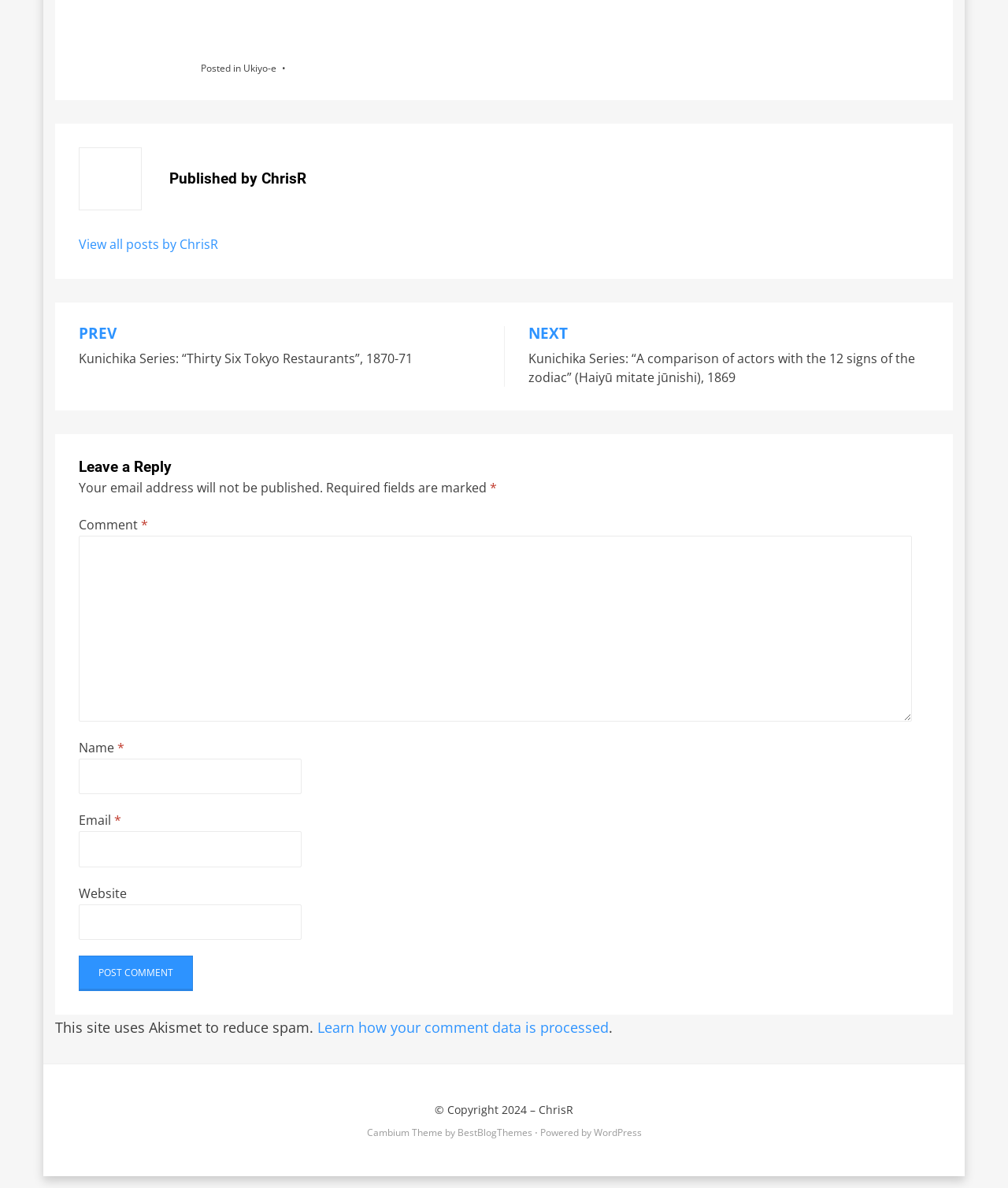Respond to the question below with a single word or phrase:
What is the name of the theme used by the website?

Cambium Theme